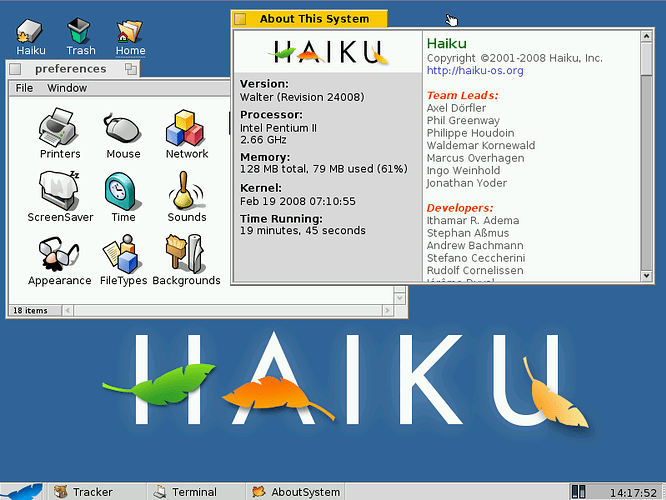Describe the image with as much detail as possible.

The image showcases the Haiku operating system desktop environment, highlighting its user interface in a classic style reminiscent of early computer operating systems. The foreground features an "About This System" window that provides essential details about the system. It specifies the version as 'Walter (Revision 24008)', running on an Intel Pentium II processor with a clock speed of 2.66 GHz. The system memory is noted as 128 MB, with 79 MB currently in use, reflecting a modest resource footprint.

In the top section of the window, there is prominent branding of "HAIKU" in a colorful, stylized font, accompanied by a copyright notice indicating the time frame of development (2001-2008). Below this, a list of team leaders and developers is displayed, showing the collaborative effort behind the operating system. The date shown in the window indicates the last updated time as February 19, 2008, at 07:10:55, while the system has been running for 19 minutes and 45 seconds.

The desktop itself is neatly organized with icons on the left side for various applications such as preferences, printer settings, and network options. Overall, the image captures a snapshot of the Haiku OS, reflecting its simplicity and efficiency, aimed at providing a lightweight experience for users.